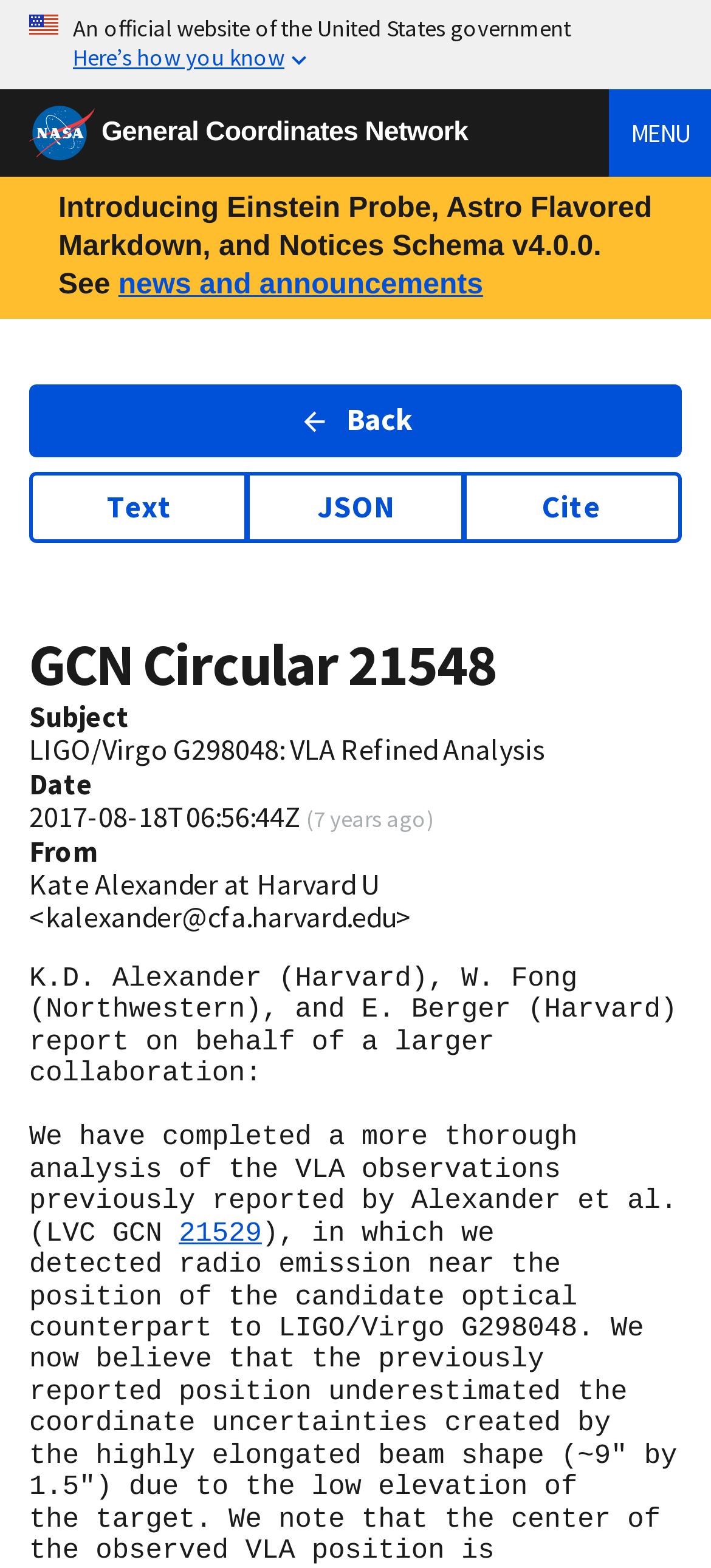Find the bounding box coordinates of the area to click in order to follow the instruction: "Read news and announcements".

[0.166, 0.171, 0.679, 0.191]